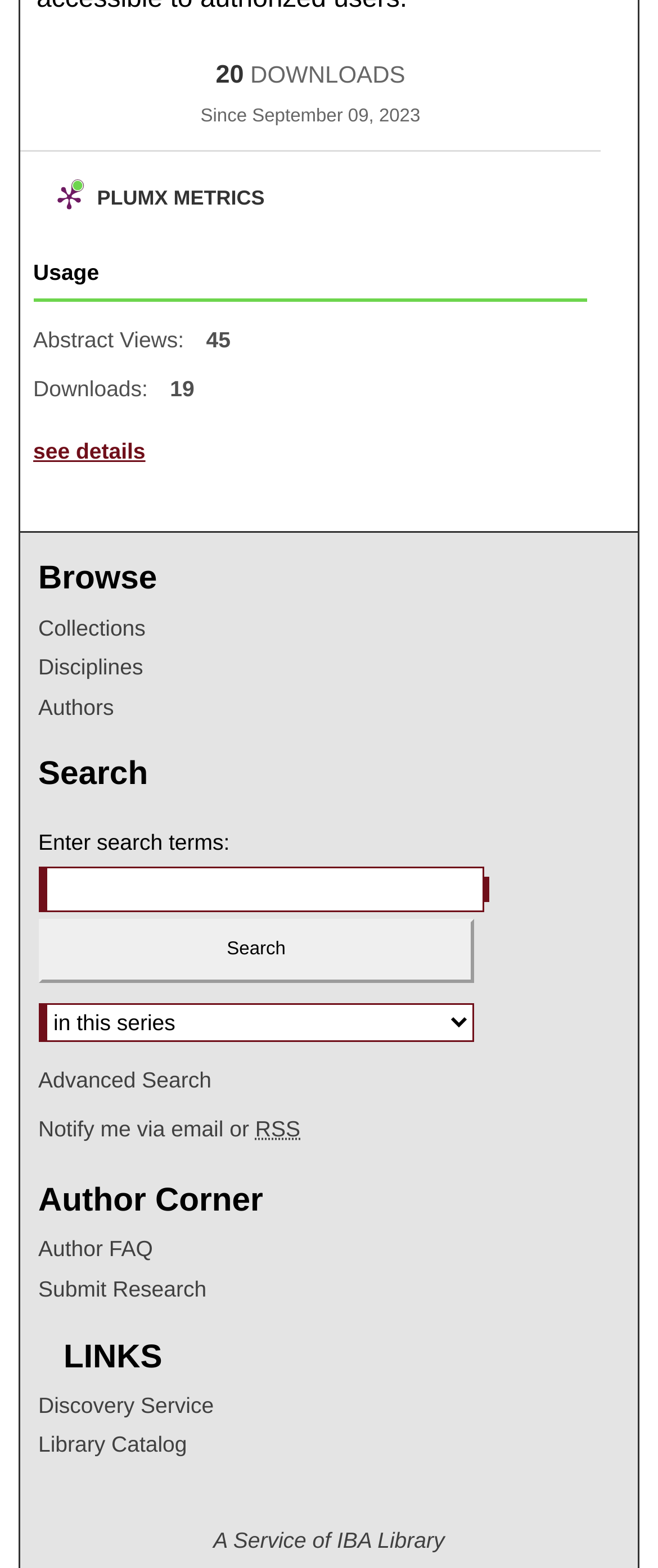Predict the bounding box of the UI element based on the description: "see details". The coordinates should be four float numbers between 0 and 1, formatted as [left, top, right, bottom].

[0.03, 0.268, 0.914, 0.308]